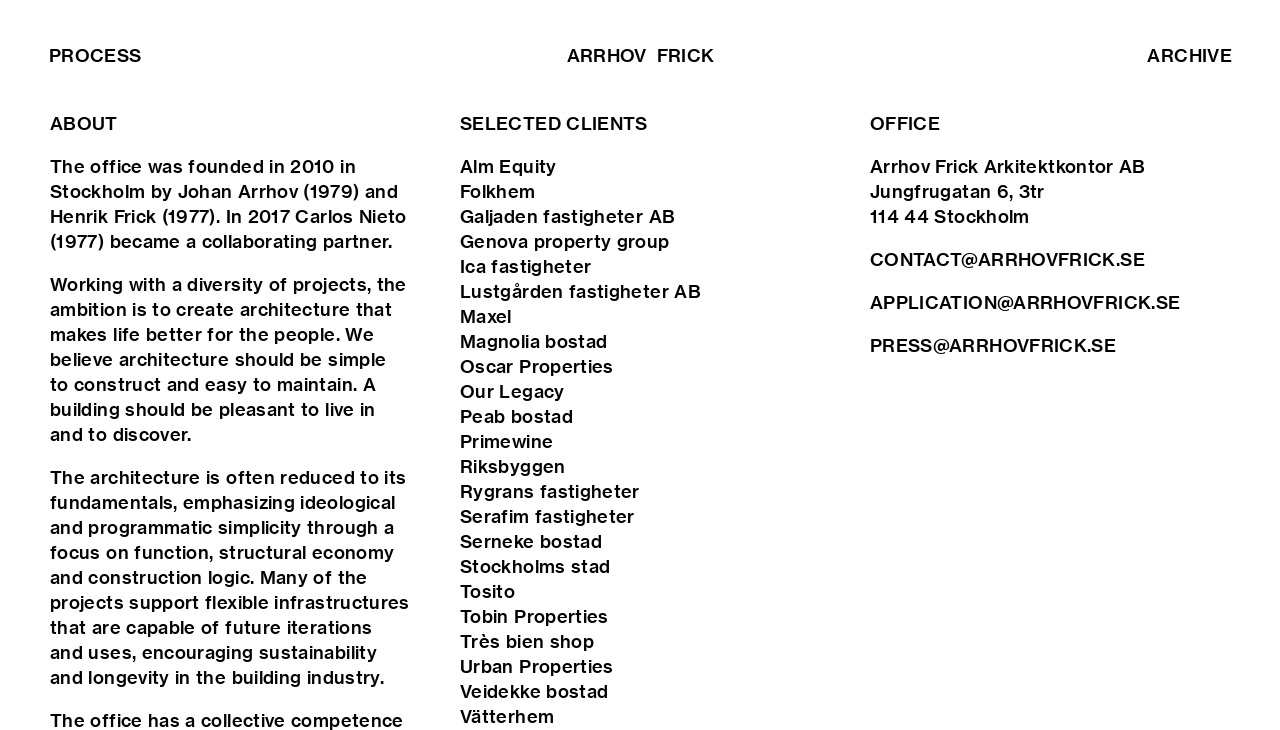Given the element description Archive, specify the bounding box coordinates of the corresponding UI element in the format (top-left x, top-left y, bottom-right x, bottom-right y). All values must be between 0 and 1.

[0.67, 0.068, 0.962, 0.088]